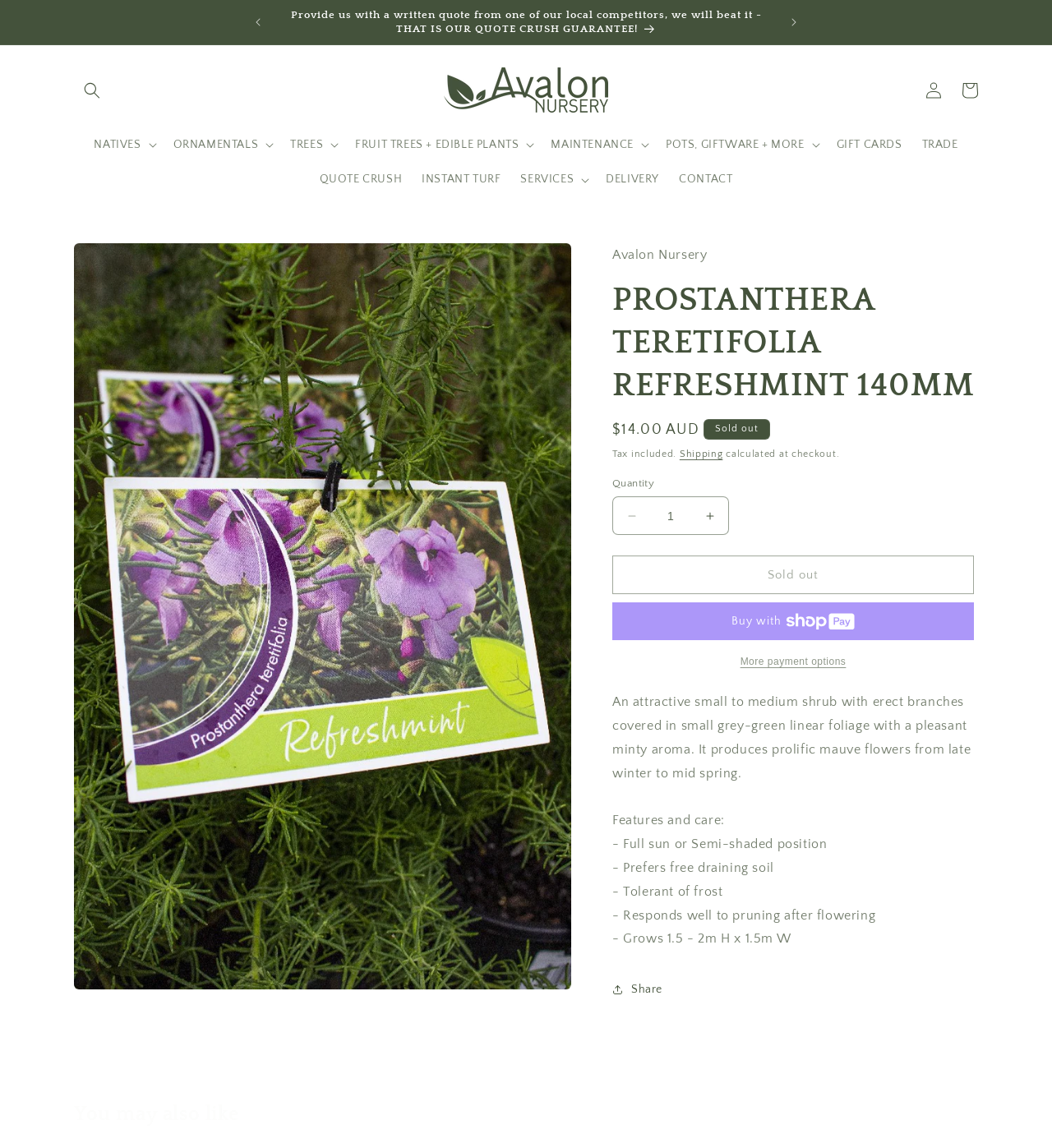Determine the bounding box coordinates of the element that should be clicked to execute the following command: "Increase the quantity of PROSTANTHERA TERETIFOLIA REFRESHMINT 140MM".

[0.657, 0.433, 0.692, 0.466]